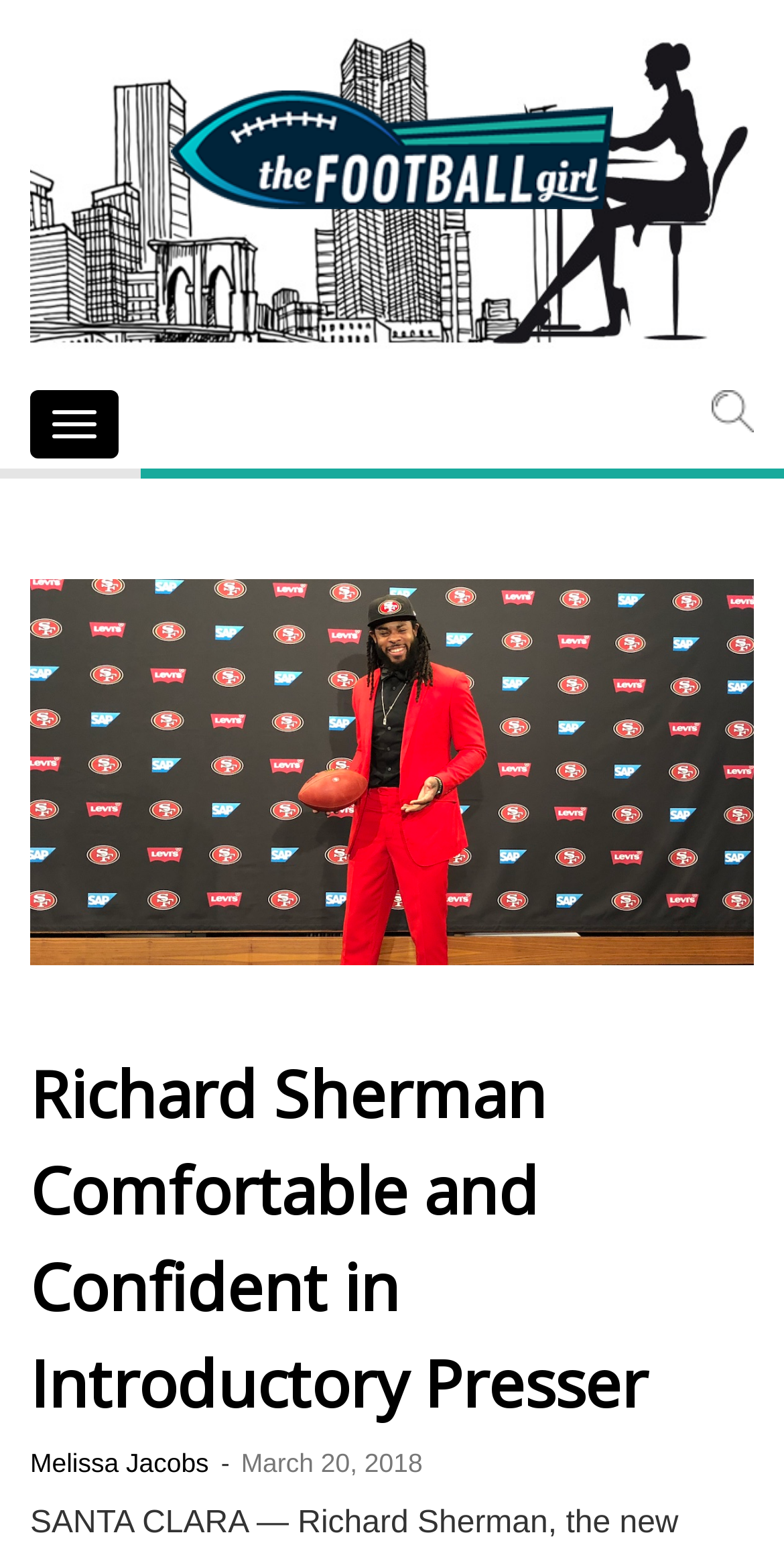Analyze the image and provide a detailed answer to the question: Who is the author of the article?

I found a link element with the text 'Melissa Jacobs', which is likely to be the author of the article, as it is placed below the heading and above the publication date.